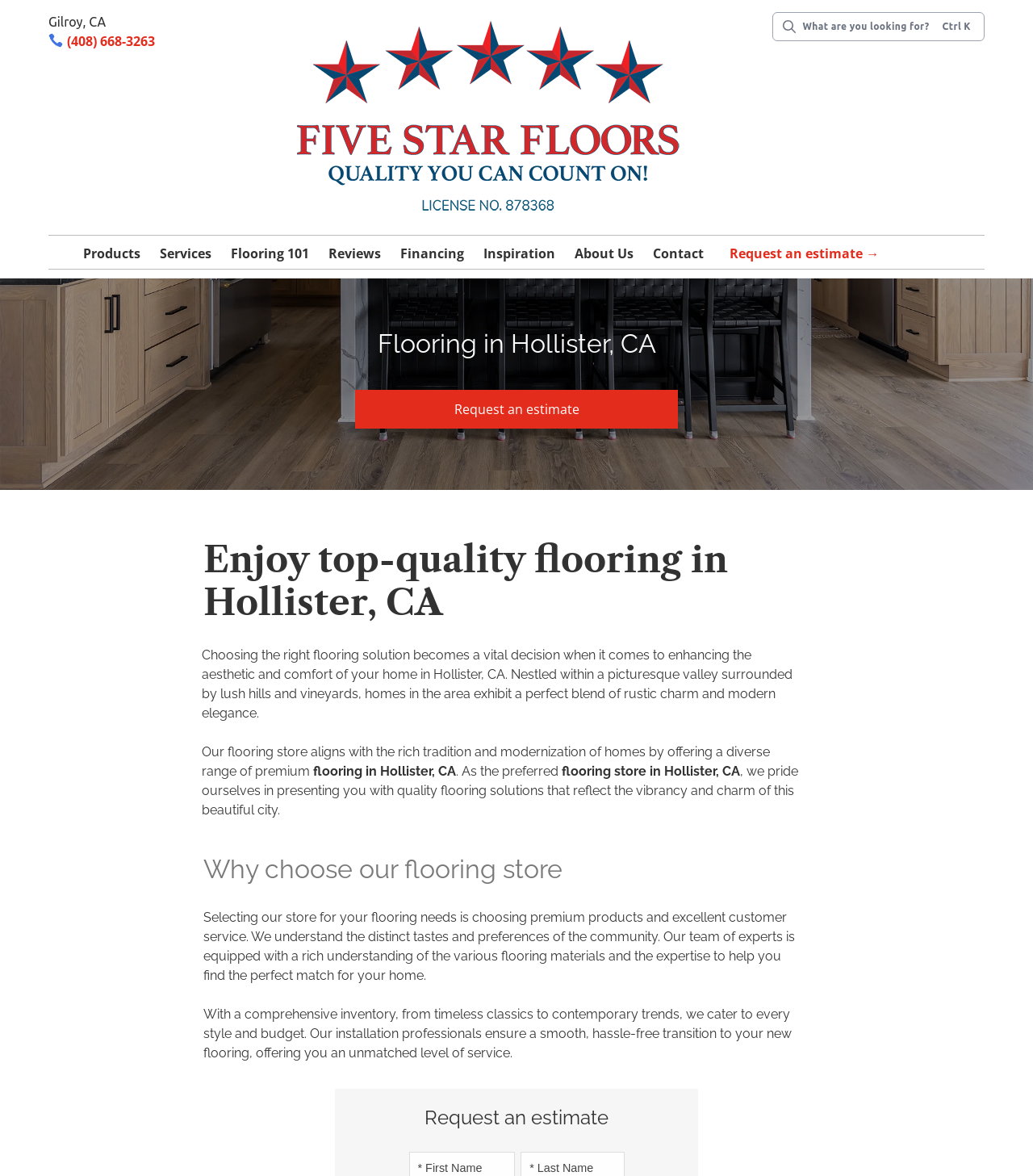What is the bounding box coordinate of the 'Request an estimate' button?
Please give a well-detailed answer to the question.

I found the bounding box coordinate by looking at the link 'Request an estimate →' which has a button 'Request an estimate →' inside it, and its corresponding bounding box coordinate is [0.706, 0.207, 0.953, 0.224].